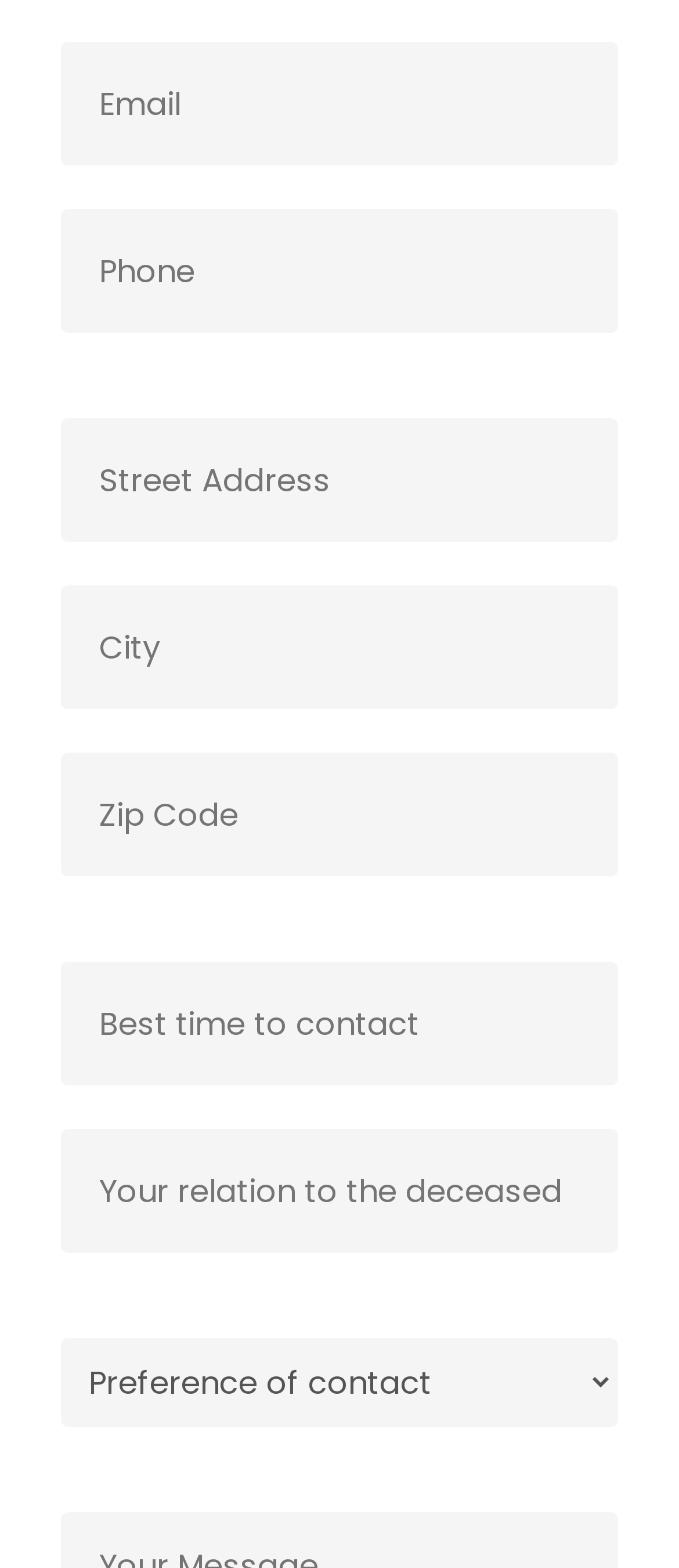What is the vertical position of the 'Phone' field relative to the 'Email' field?
Provide a one-word or short-phrase answer based on the image.

Below